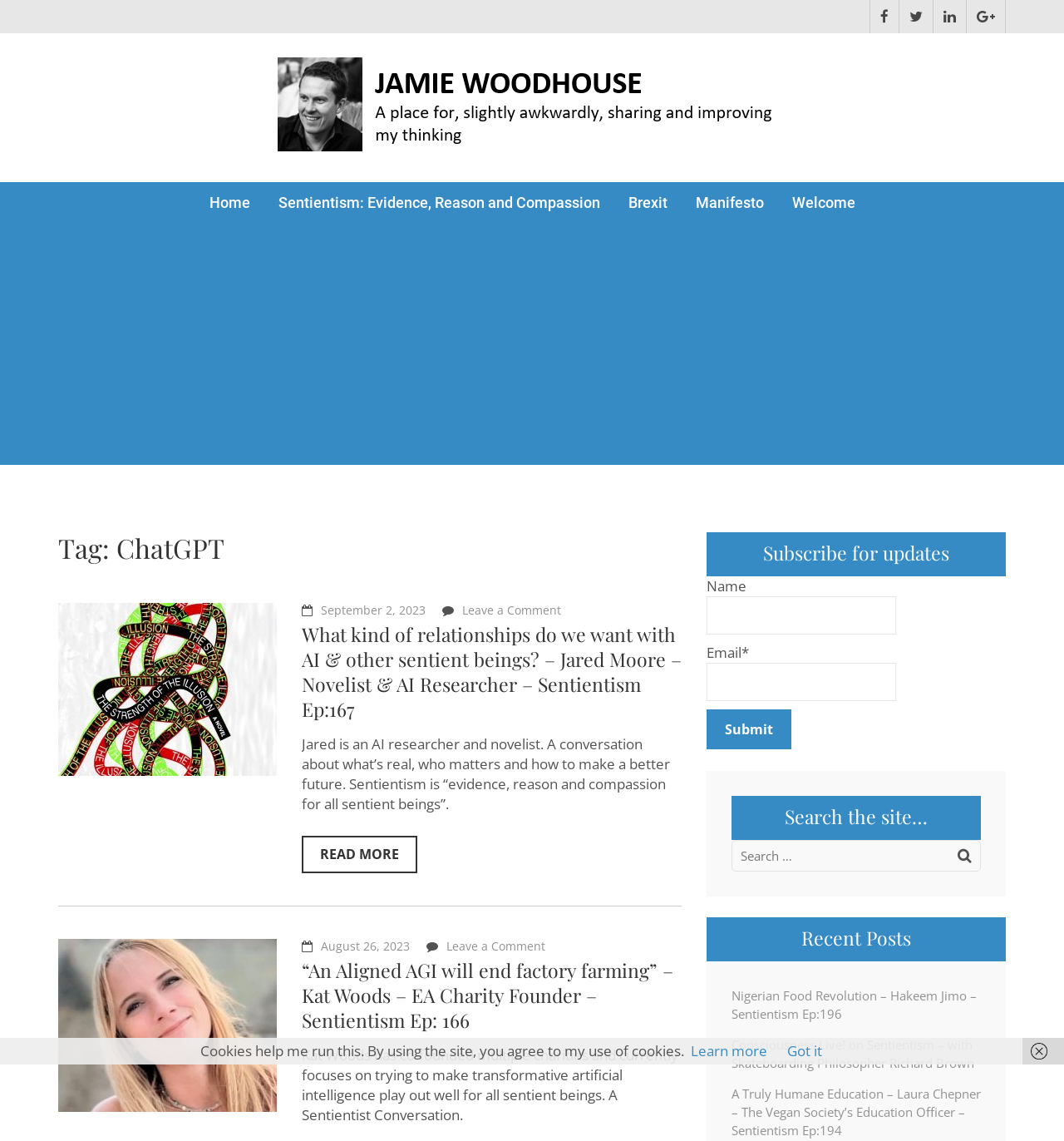What is the name of the author of the website?
Based on the image, give a one-word or short phrase answer.

Jamie Woodhouse